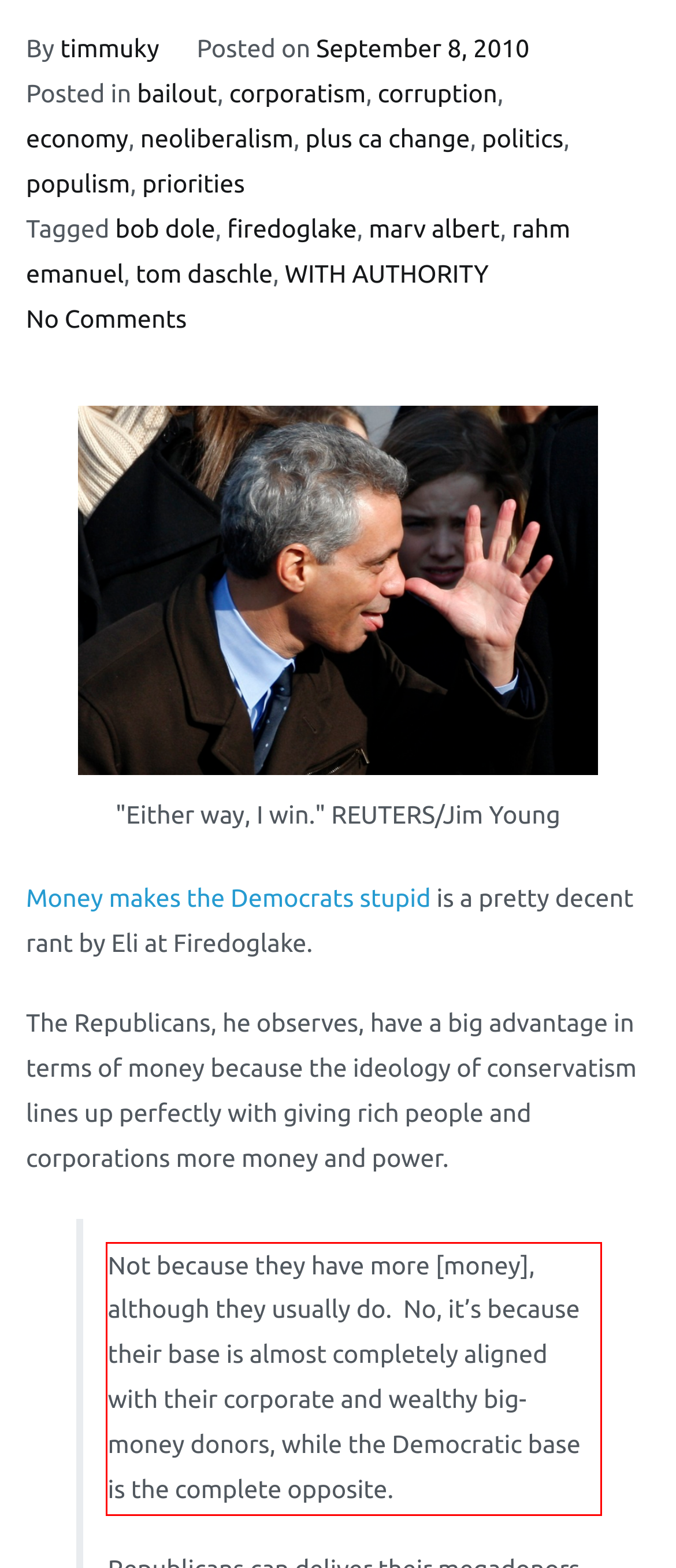You have a screenshot of a webpage, and there is a red bounding box around a UI element. Utilize OCR to extract the text within this red bounding box.

Not because they have more [money], although they usually do. No, it’s because their base is almost completely aligned with their corporate and wealthy big-money donors, while the Democratic base is the complete opposite.